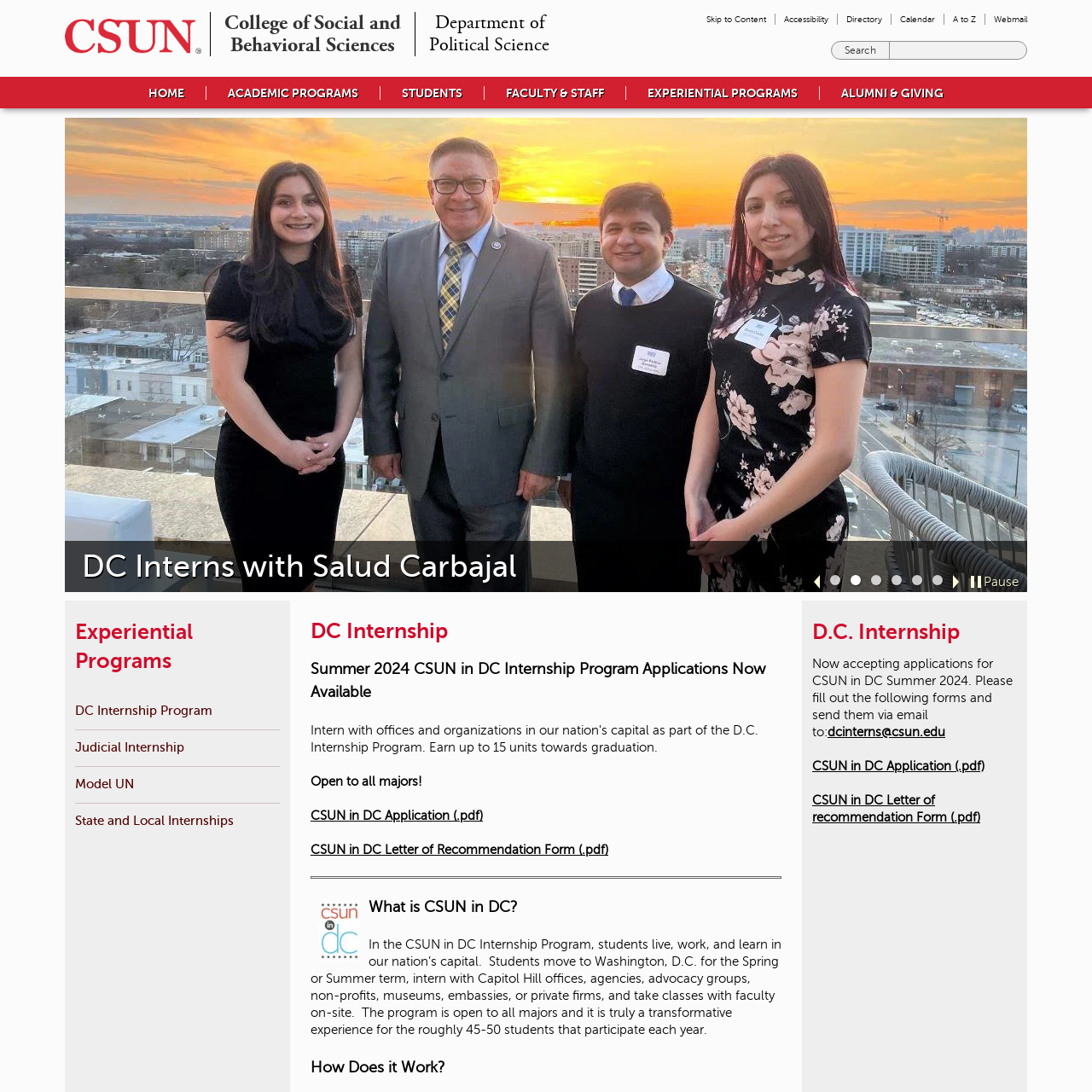Refer to the image contained within the red box, What is the broader mission of the university that the 'CSUN in DC' internship program is a part of?
 Provide your response as a single word or phrase.

To provide experiential learning opportunities